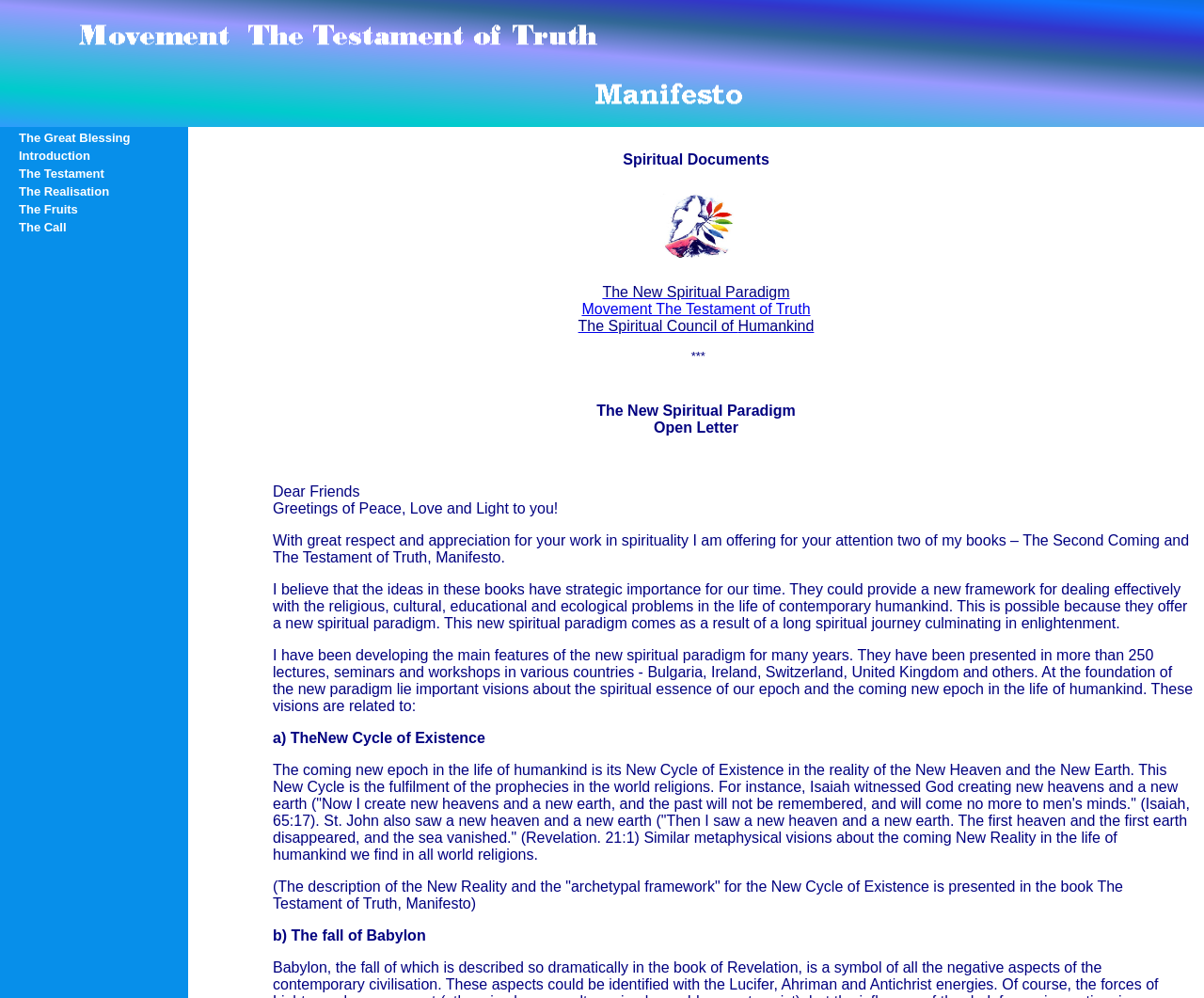How many links are in the top row?
Based on the image, give a one-word or short phrase answer.

6